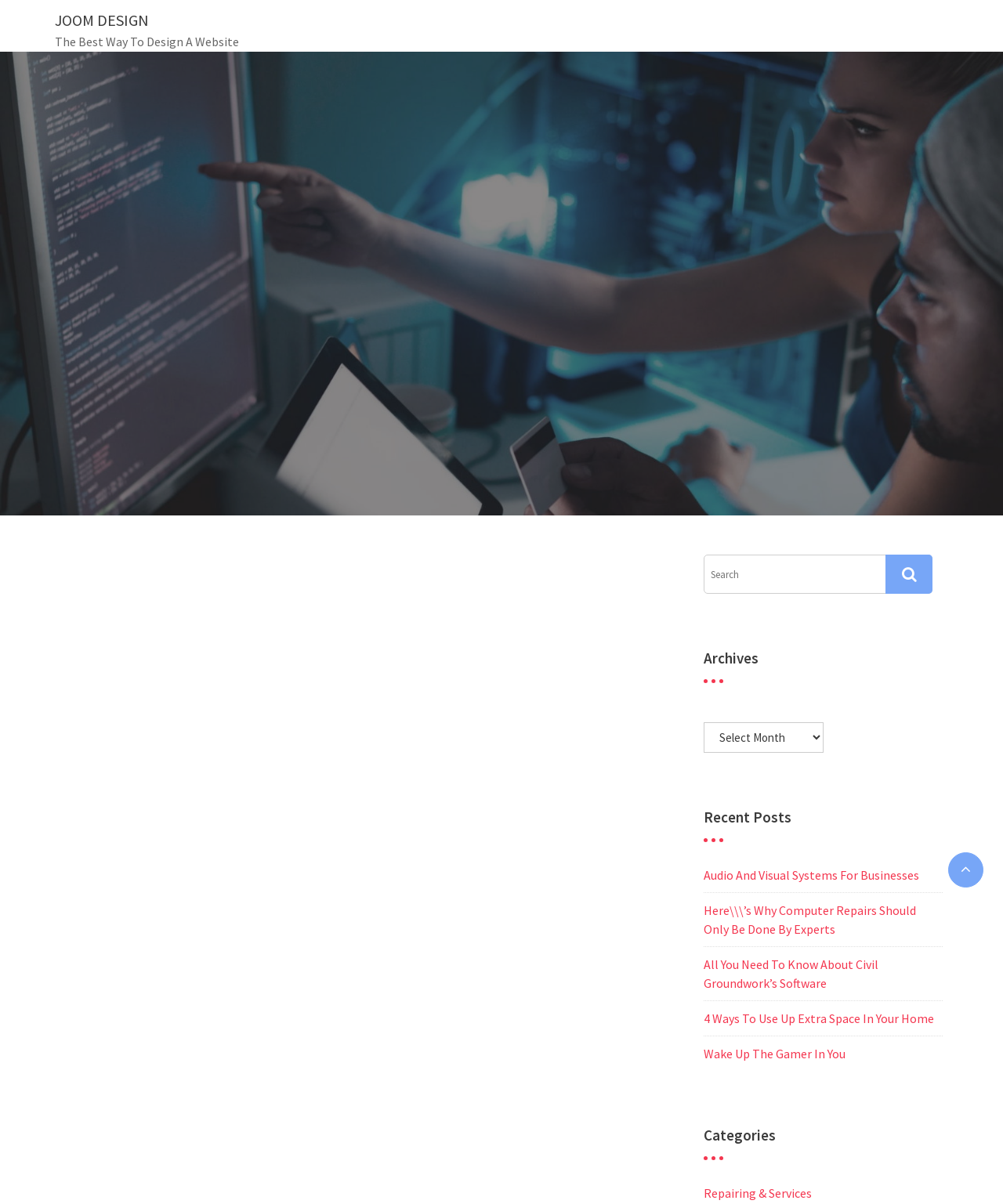Illustrate the webpage's structure and main components comprehensively.

The webpage is about Joom Design, specifically focusing on Civil Groundwork's software. At the top left, there is a link to "JOOM DESIGN". Next to it, there is a static text "The Best Way To Design A Website". Below these elements, there is a large image that spans the entire width of the page.

On the right side of the page, there is a search bar with a textbox and a search button. Above the search bar, there are several headings and links. The first heading is "Archives", followed by a combobox with the same label. Below it, there is a heading "Recent Posts" with several links to different articles, including "Audio And Visual Systems For Businesses", "Here’s Why Computer Repairs Should Only Be Done By Experts", and others.

Further down, there is another heading "Categories" with a link to "Repairing & Services". At the bottom right, there is a link with an icon. The webpage has a total of 7 links to different articles, 1 combobox, 1 search bar, and 1 image.